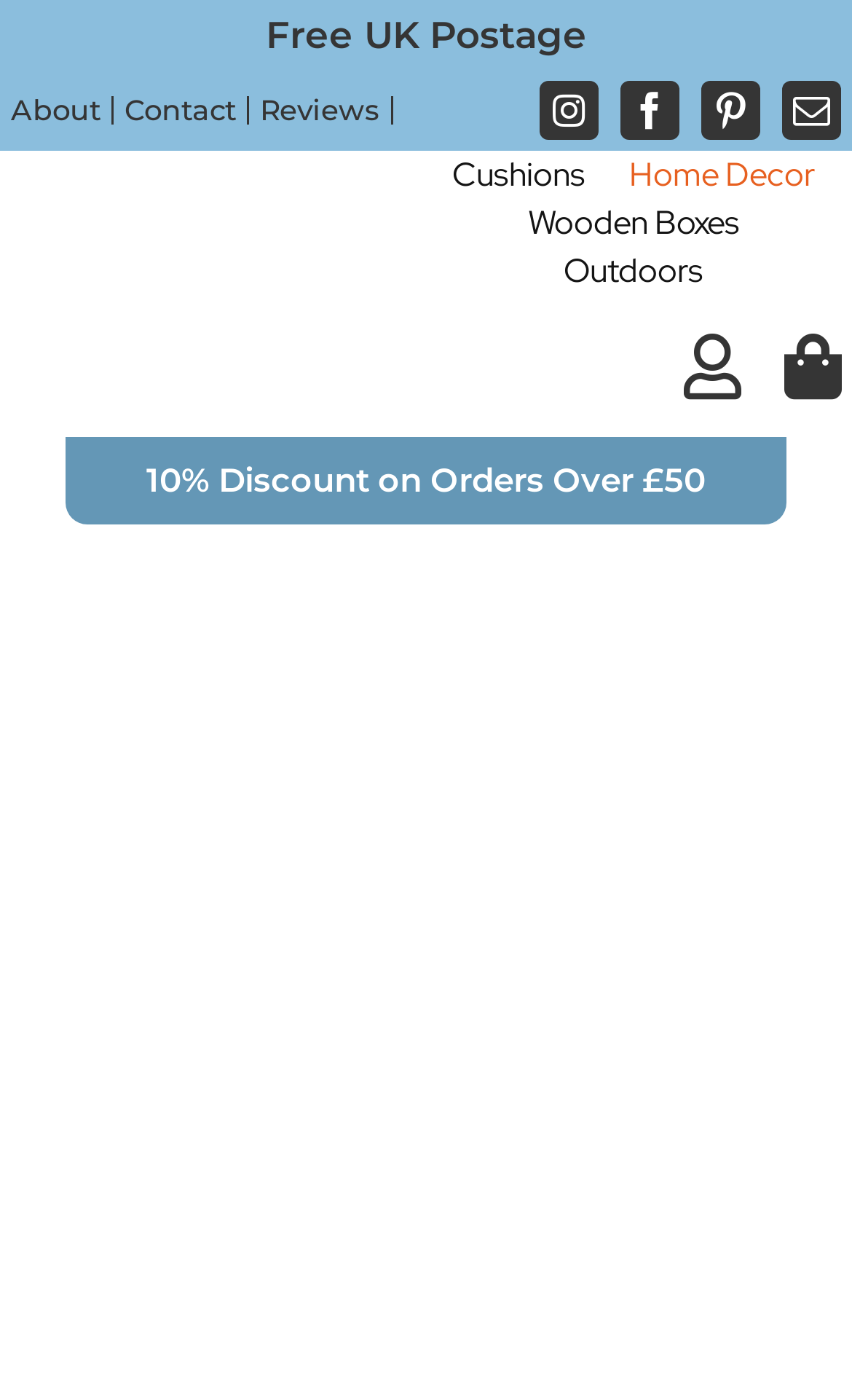Please identify the bounding box coordinates for the region that you need to click to follow this instruction: "Check Reviews".

[0.305, 0.069, 0.461, 0.089]